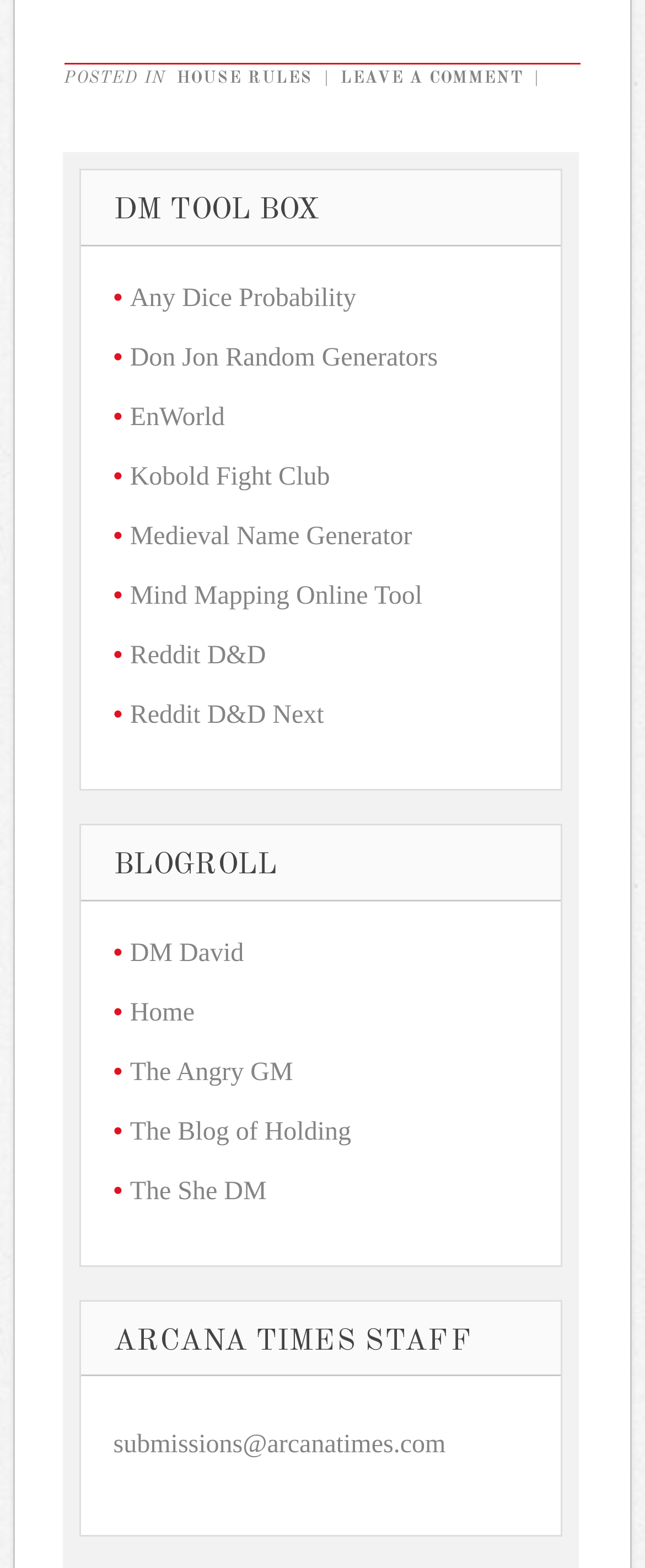How many links are there in the 'DM TOOL BOX' category?
Deliver a detailed and extensive answer to the question.

There are 9 links under the heading 'DM TOOL BOX', including 'Any Dice Probability', 'Don Jon Random Generators', and so on.